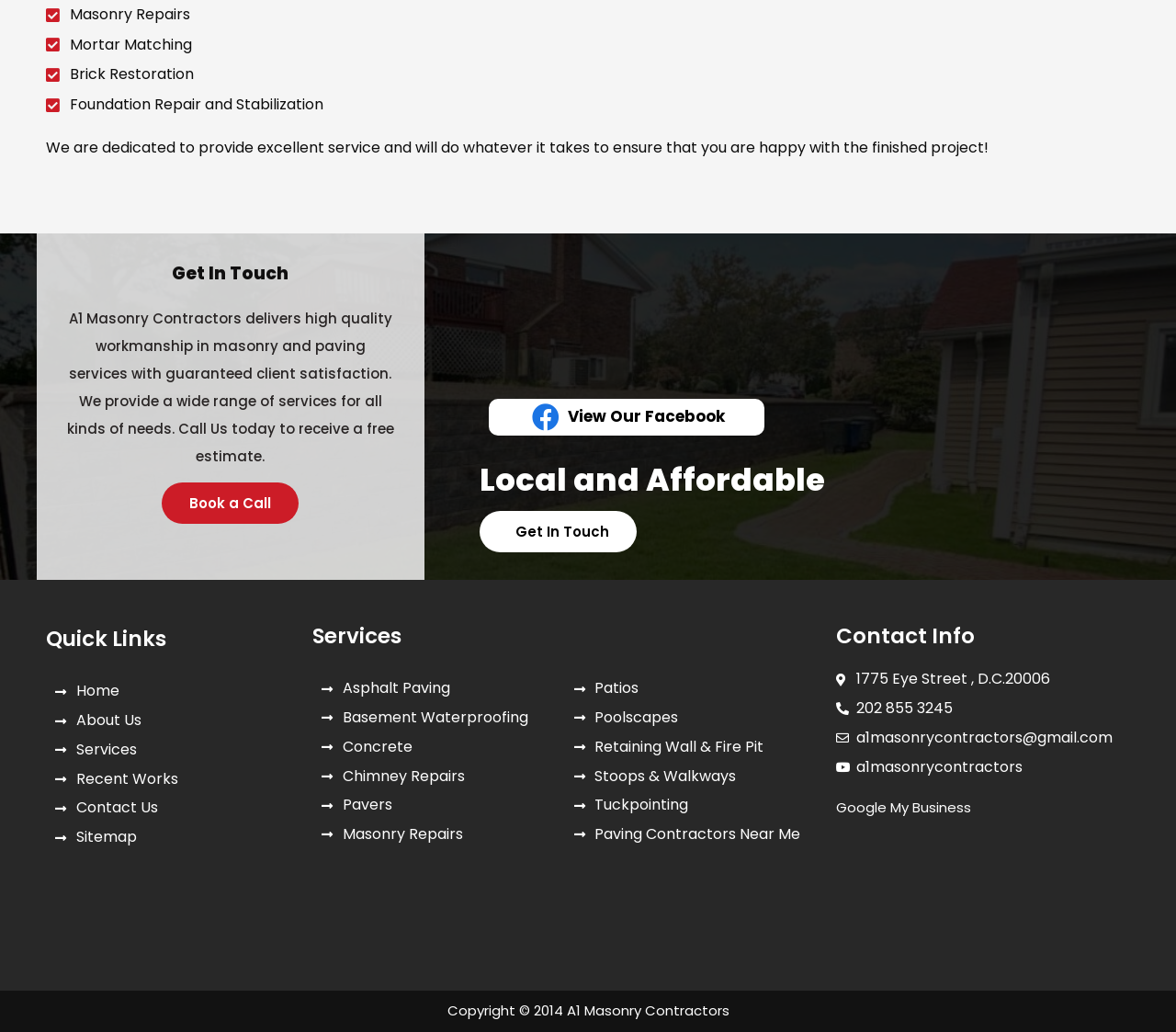Respond to the following query with just one word or a short phrase: 
What is the company's mission?

To provide excellent service